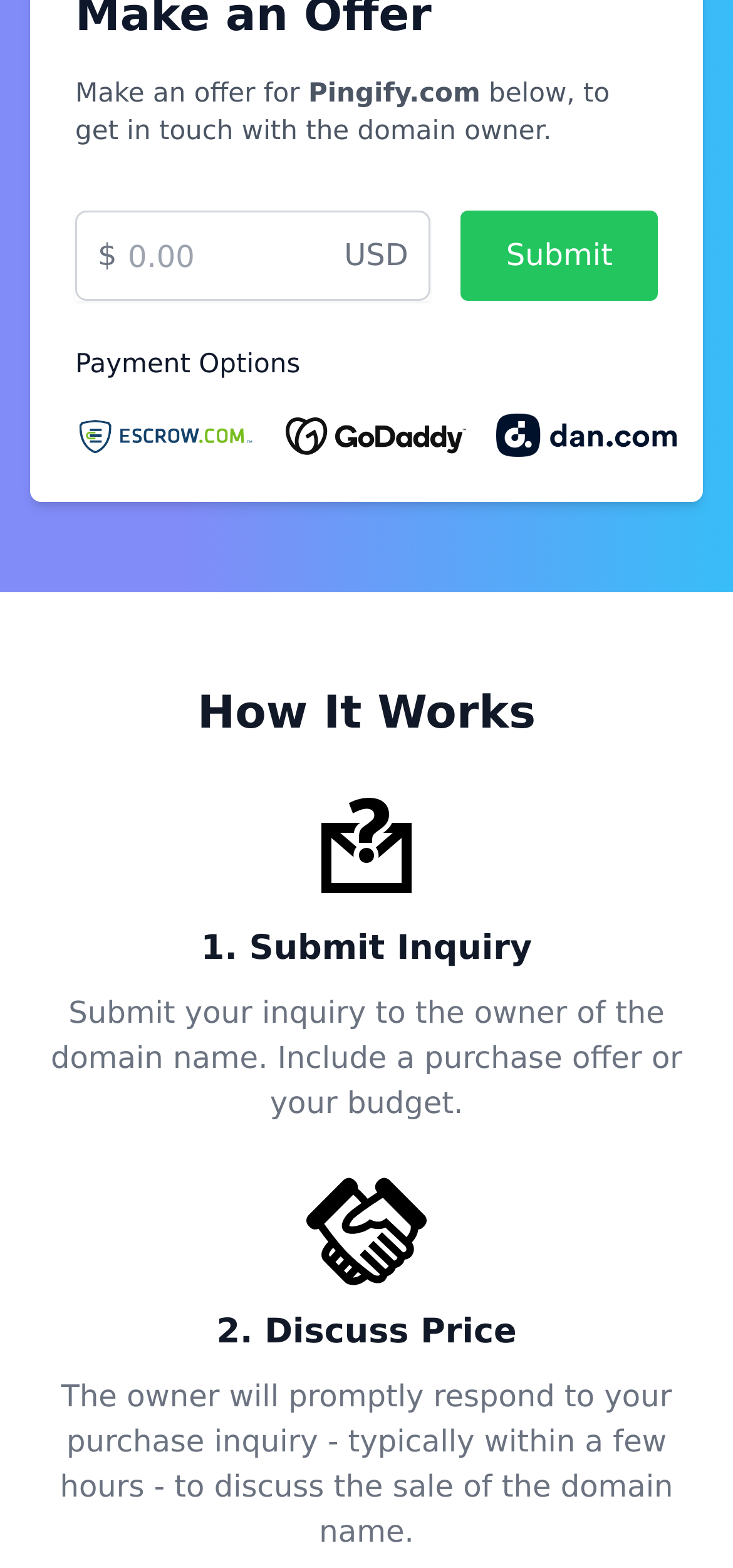Determine the bounding box for the HTML element described here: "Submit". The coordinates should be given as [left, top, right, bottom] with each number being a float between 0 and 1.

[0.629, 0.134, 0.897, 0.192]